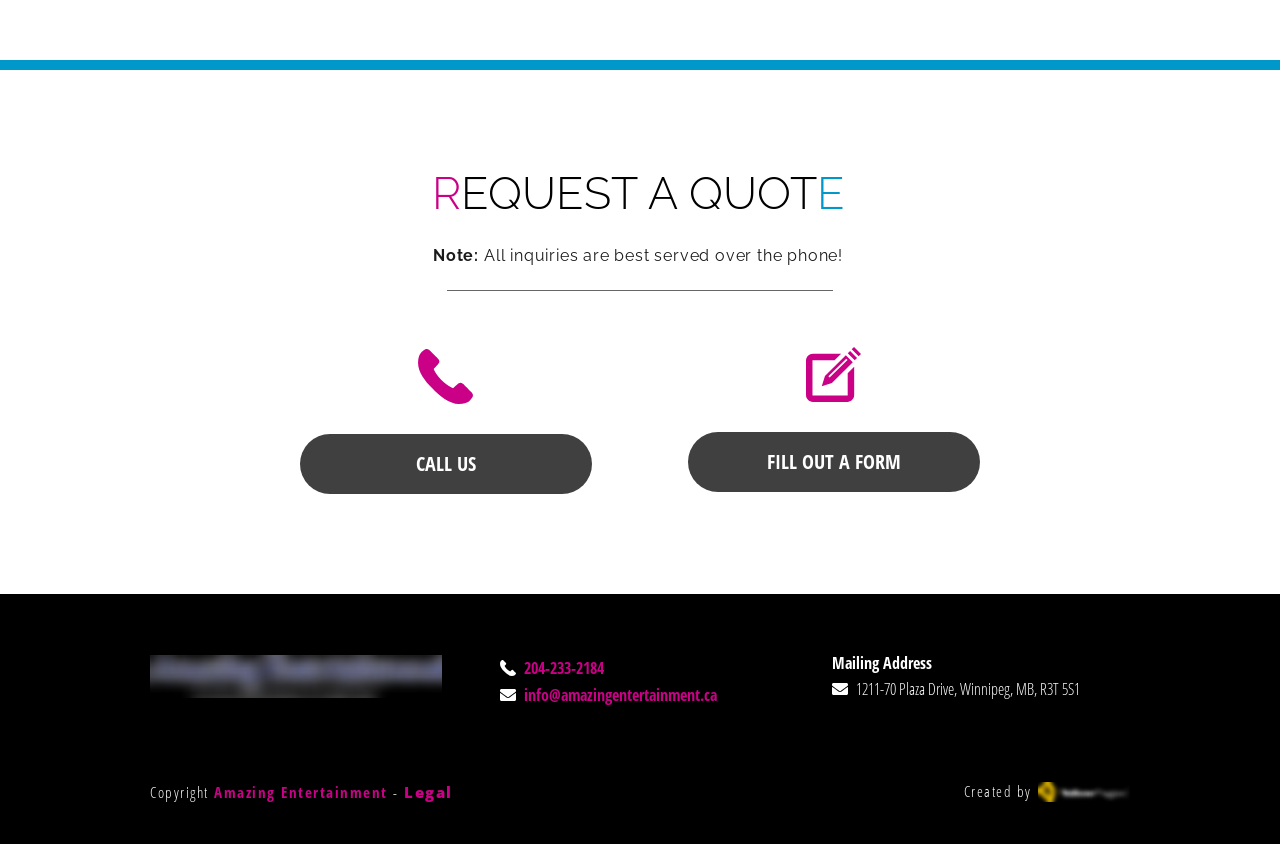Use the information in the screenshot to answer the question comprehensively: What is the company's mailing address?

I found the mailing address by looking at the button element on the webpage that contains the address.